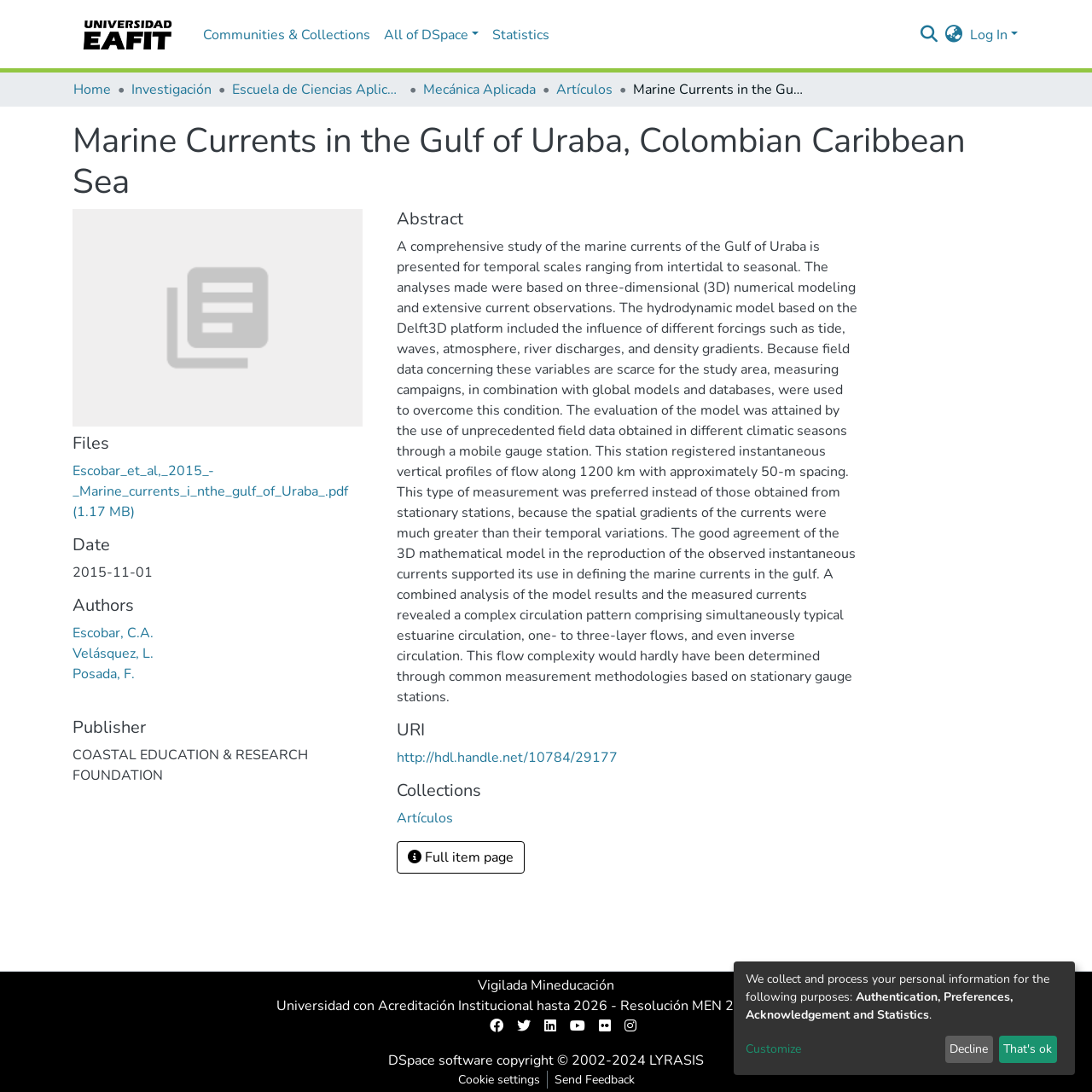What is the file format of the downloadable file?
Please use the image to deliver a detailed and complete answer.

I found the answer by looking at the link 'Escobar_et_al,_2015_-_Marine_currents_i_nthe_gulf_of_Uraba_.pdf' under the 'Files' section. The file extension '.pdf' indicates that the file format is PDF.